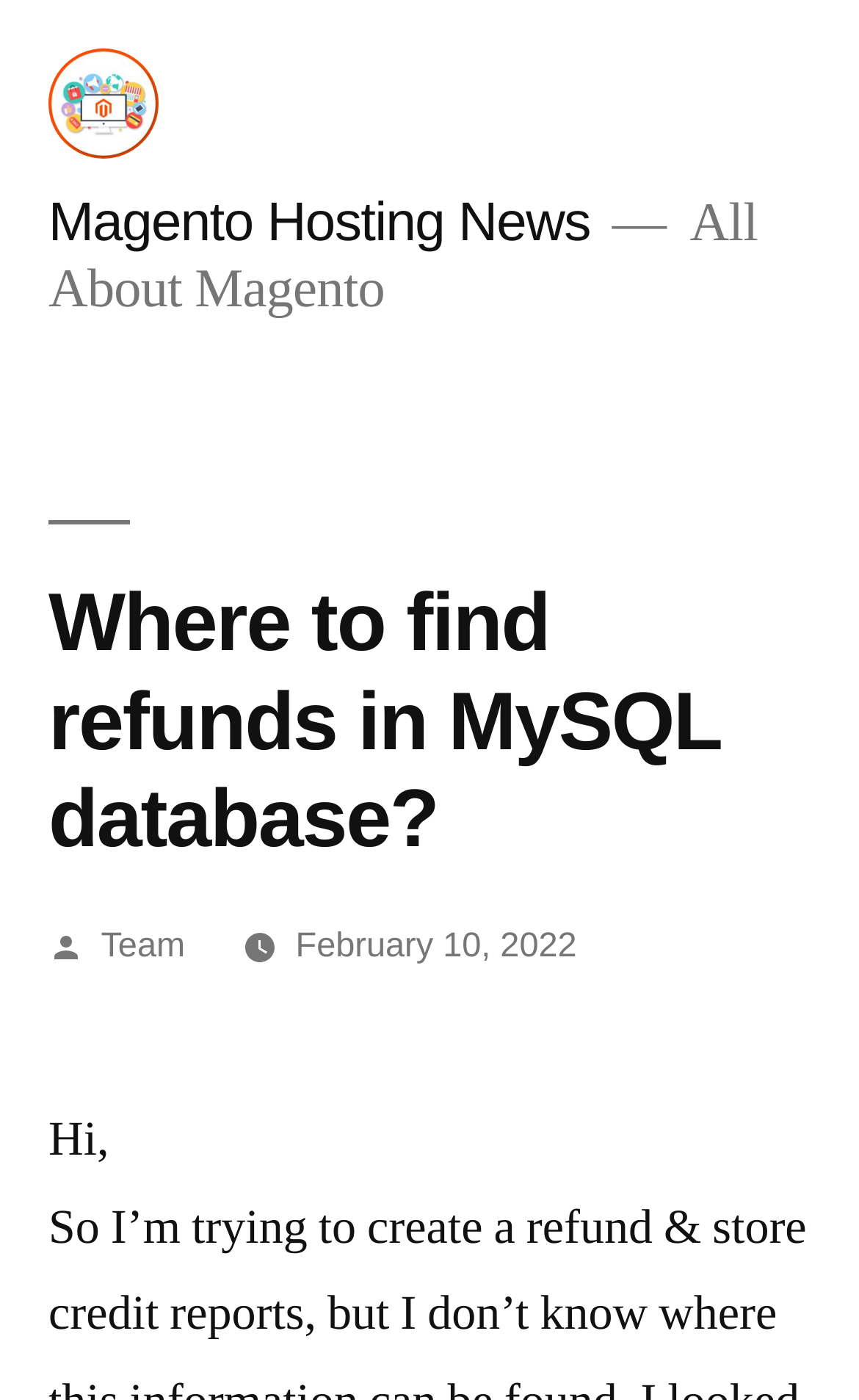Given the description "Team", determine the bounding box of the corresponding UI element.

[0.117, 0.663, 0.215, 0.689]